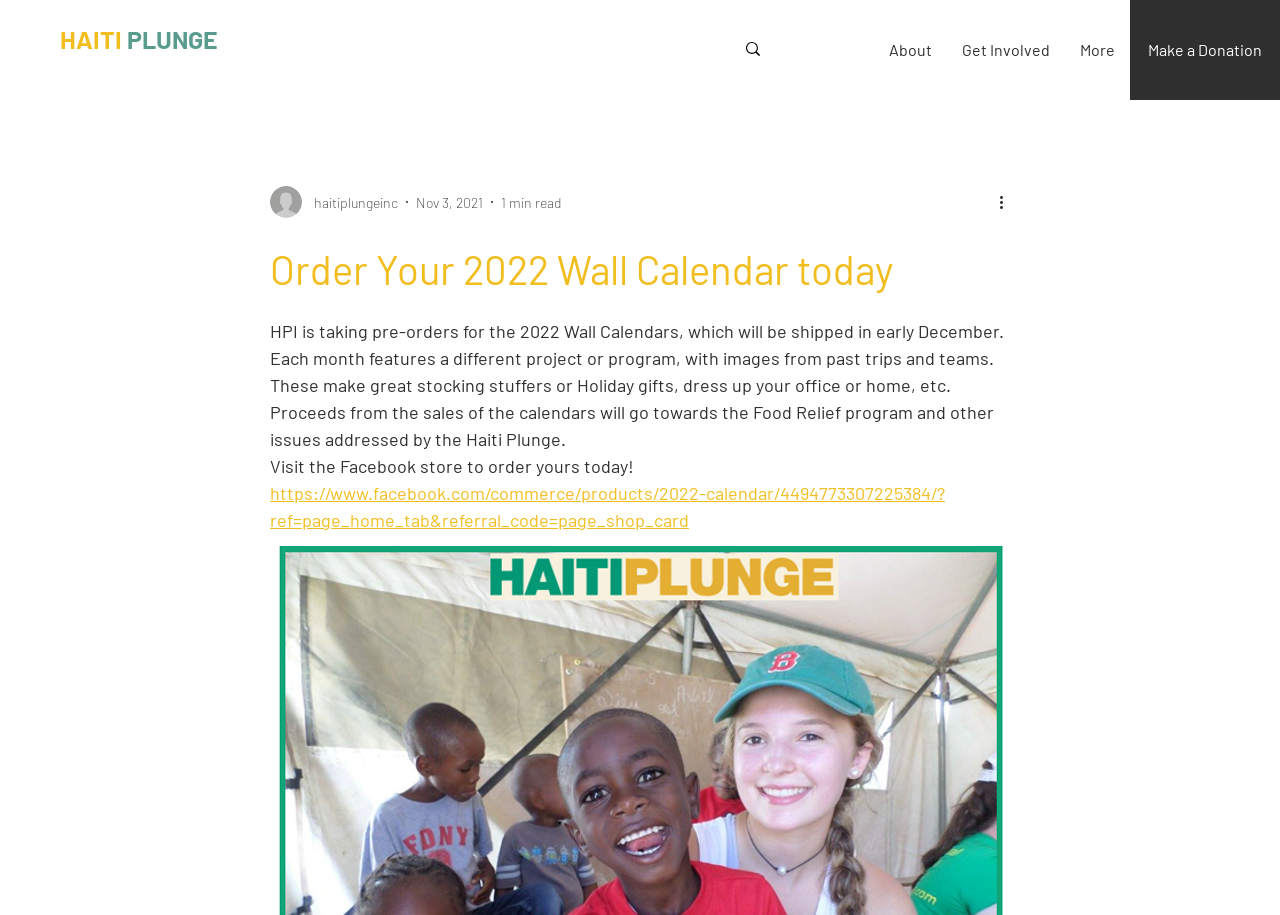Provide an in-depth description of the elements and layout of the webpage.

The webpage is focused on promoting the 2022 Wall Calendar, with a prominent heading "Order Your 2022 Wall Calendar today" at the top. Below this heading, there is a brief description of the calendar, explaining that each month features a different project or program with images from past trips and teams. The description also mentions that the proceeds from the sales will go towards the Food Relief program and other issues addressed by the Haiti Plunge.

To the top-left of the page, there is a heading "HAITI PLUNGE" with a link to the same text. Above this, there is a navigation menu with links to "About", "Get Involved", and "More". On the top-right side, there is a search bar with a magnifying glass icon.

Below the calendar description, there is a call-to-action button "Make a Donation" with a writer's picture and some text "haitiplungeinc" and "Nov 3, 2021" next to it. There is also a "More actions" button with an image.

The page has a few images, including one in the search bar and another in the "More actions" button. There is also a link to the Facebook store to order the calendar, with a brief instruction "Visit the Facebook store to order yours today!"